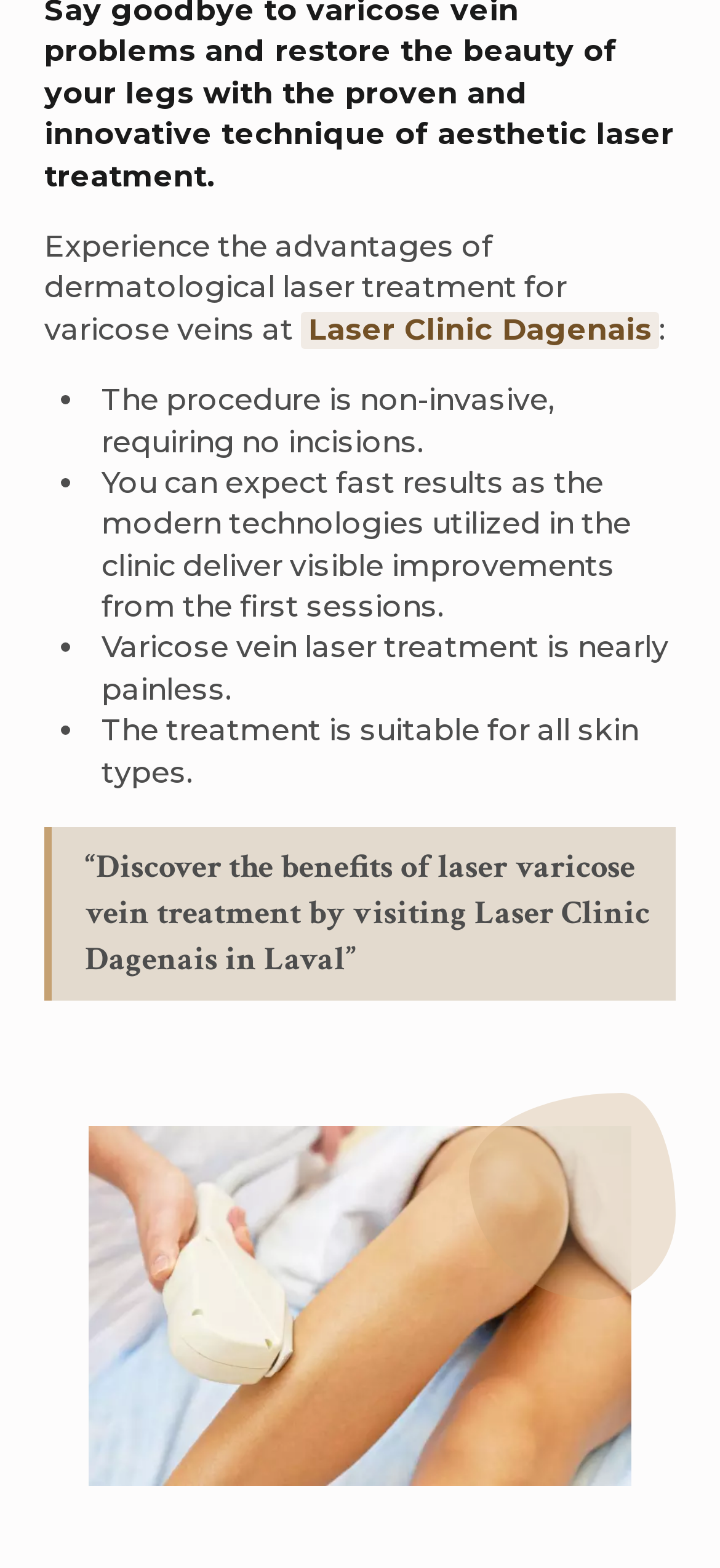Utilize the details in the image to thoroughly answer the following question: Is the treatment suitable for all skin types?

According to the StaticText element at coordinates [0.141, 0.455, 0.887, 0.503], the treatment is suitable for all skin types.